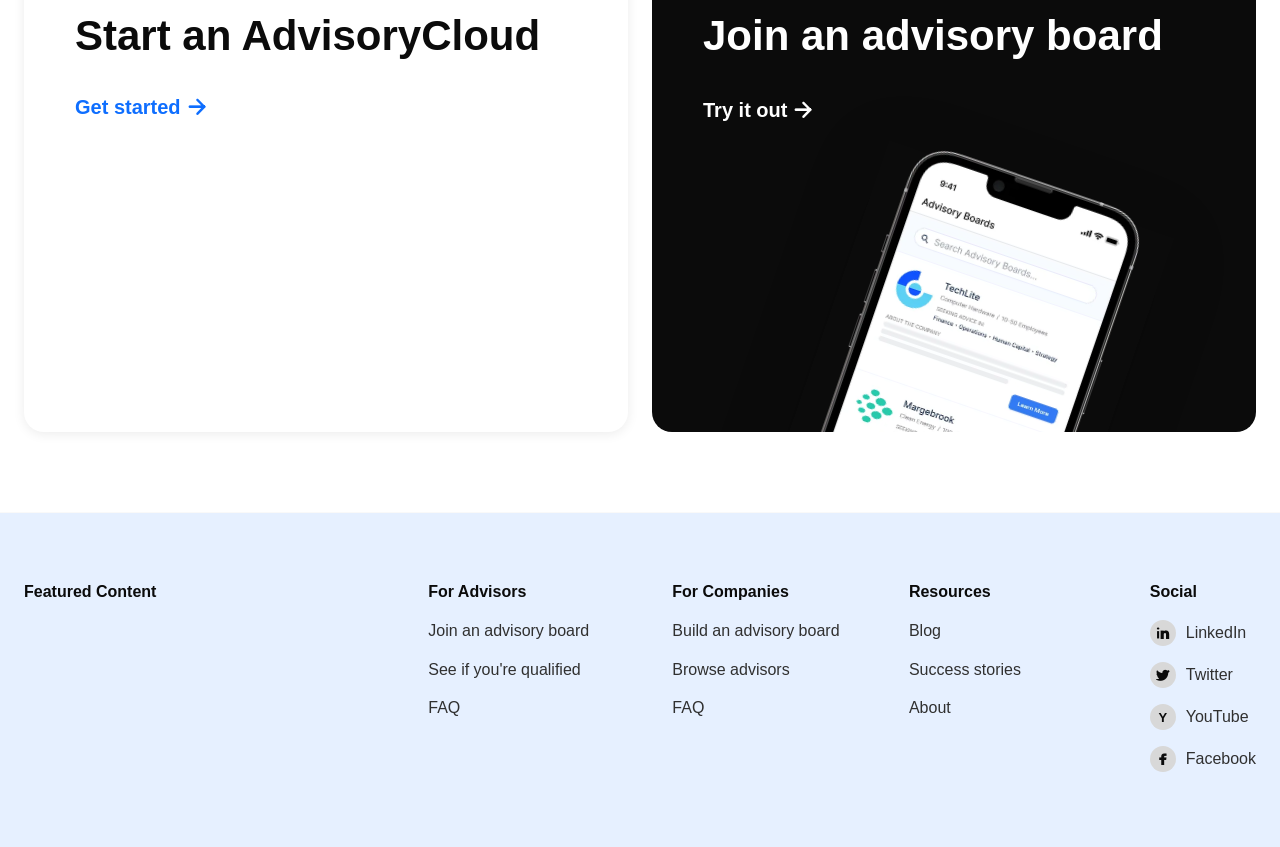Identify the bounding box coordinates for the element that needs to be clicked to fulfill this instruction: "Start an AdvisoryCloud". Provide the coordinates in the format of four float numbers between 0 and 1: [left, top, right, bottom].

[0.059, 0.01, 0.491, 0.075]